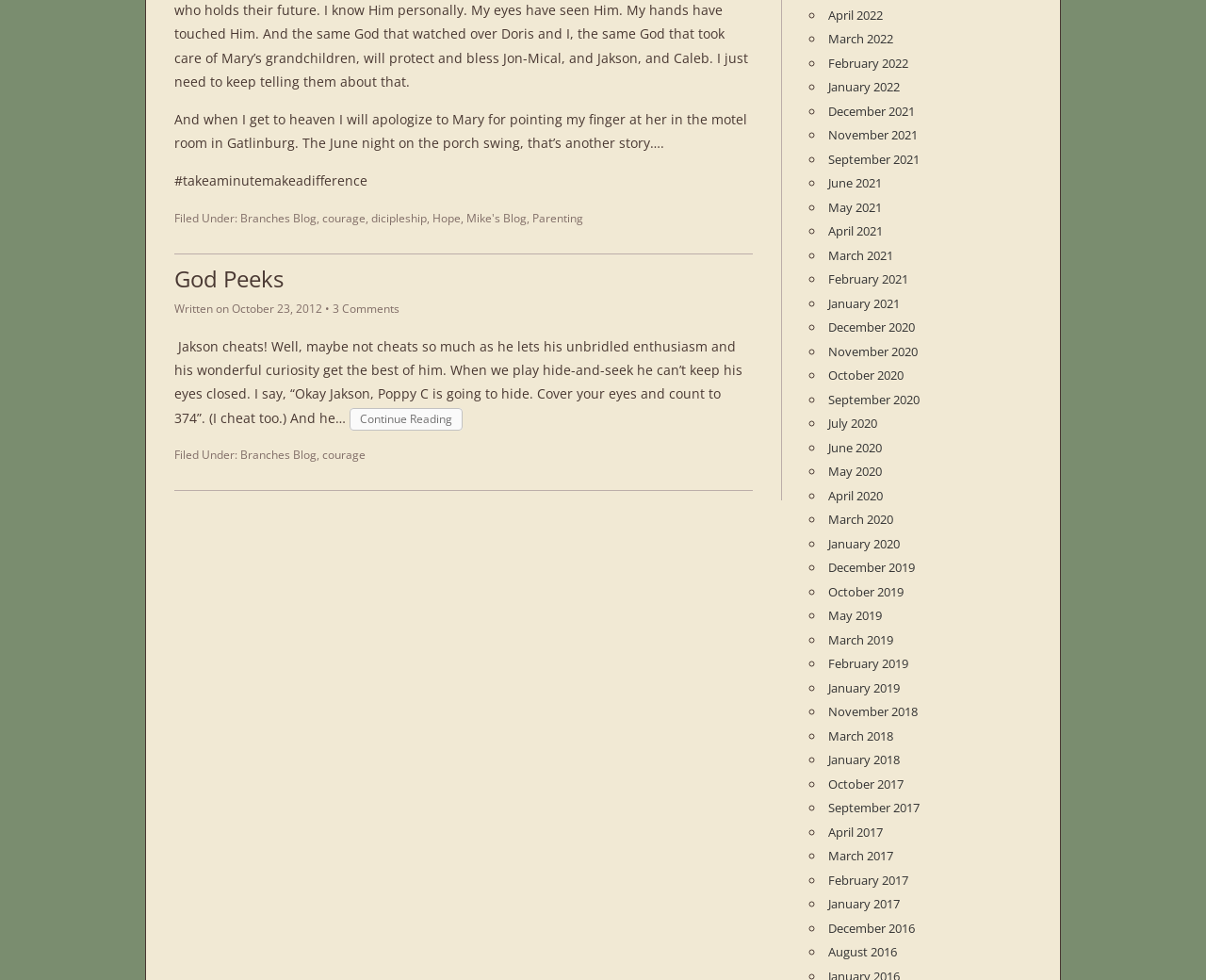Carefully observe the image and respond to the question with a detailed answer:
What is the date of the article 'God Peeks'?

I found the date of the article by looking at the time section below the article title, which says 'October 23, 2012'.